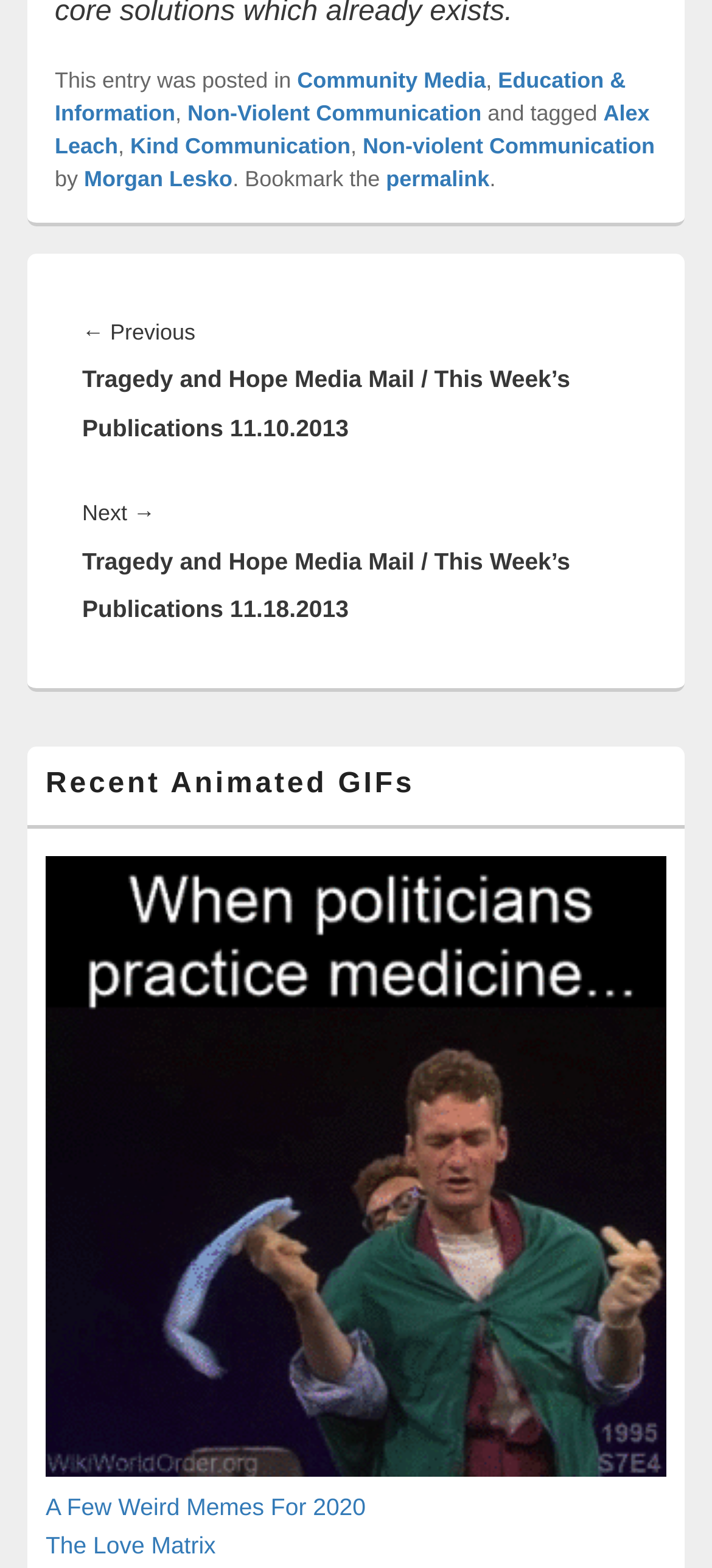Answer the question using only a single word or phrase: 
How many links are in the footer section?

6